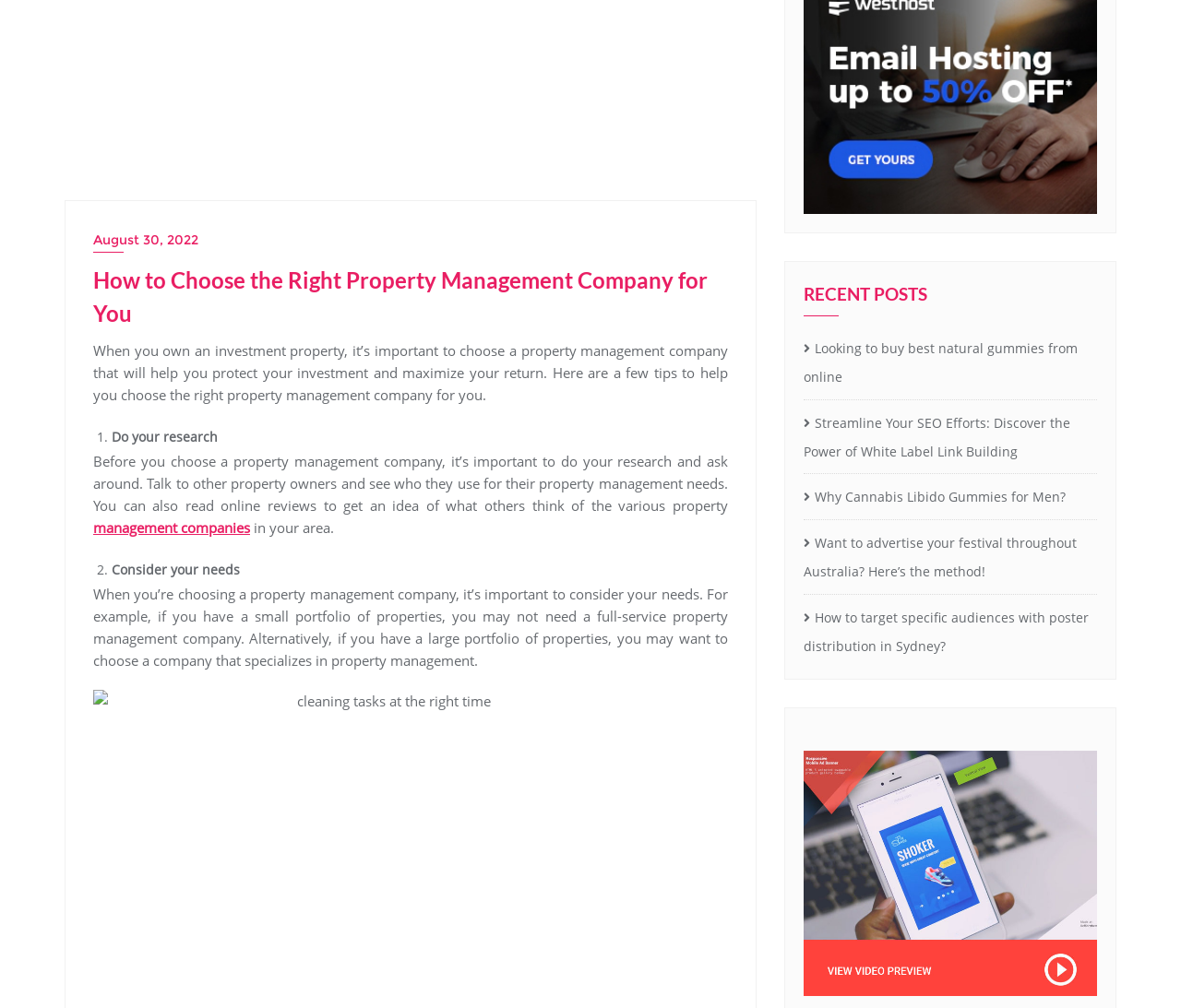Please provide the bounding box coordinate of the region that matches the element description: DISCUSS A PROJECT. Coordinates should be in the format (top-left x, top-left y, bottom-right x, bottom-right y) and all values should be between 0 and 1.

None